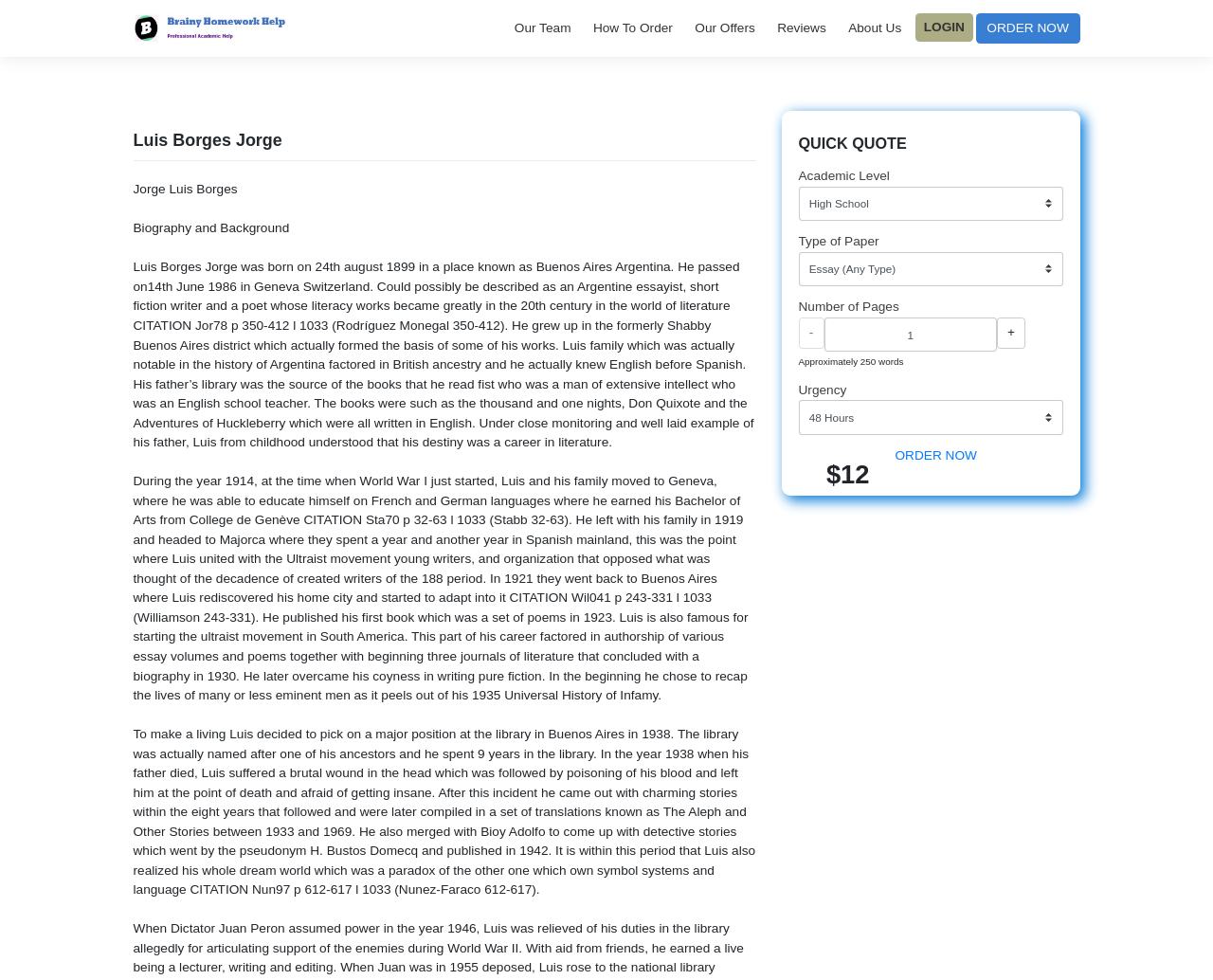Determine the bounding box coordinates of the element that should be clicked to execute the following command: "Select an option from the 'Academic Level' dropdown".

[0.731, 0.211, 0.974, 0.25]